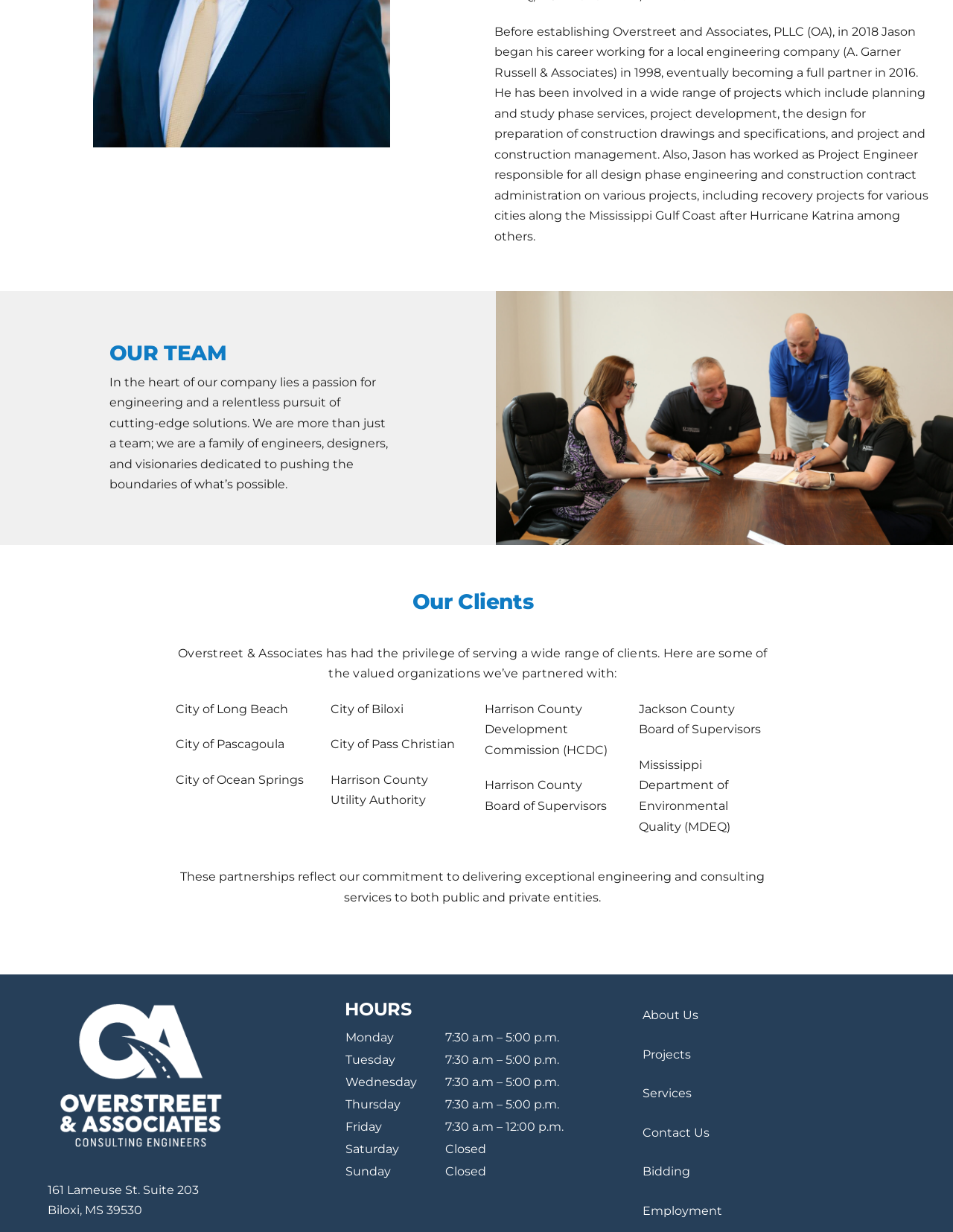What are the hours of operation on Fridays?
Using the image provided, answer with just one word or phrase.

7:30 a.m - 12:00 p.m.